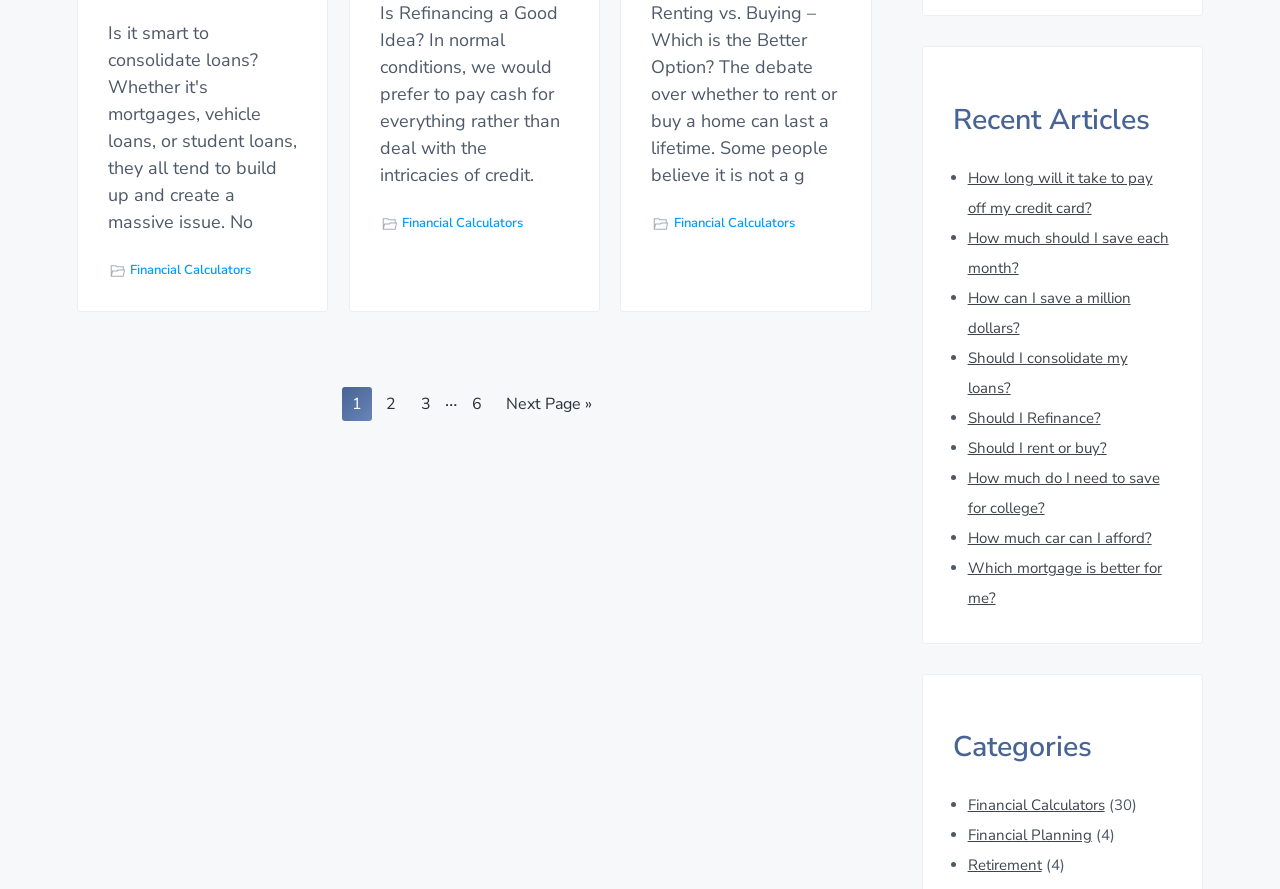How many pages are there in total?
Look at the image and respond with a one-word or short-phrase answer.

6